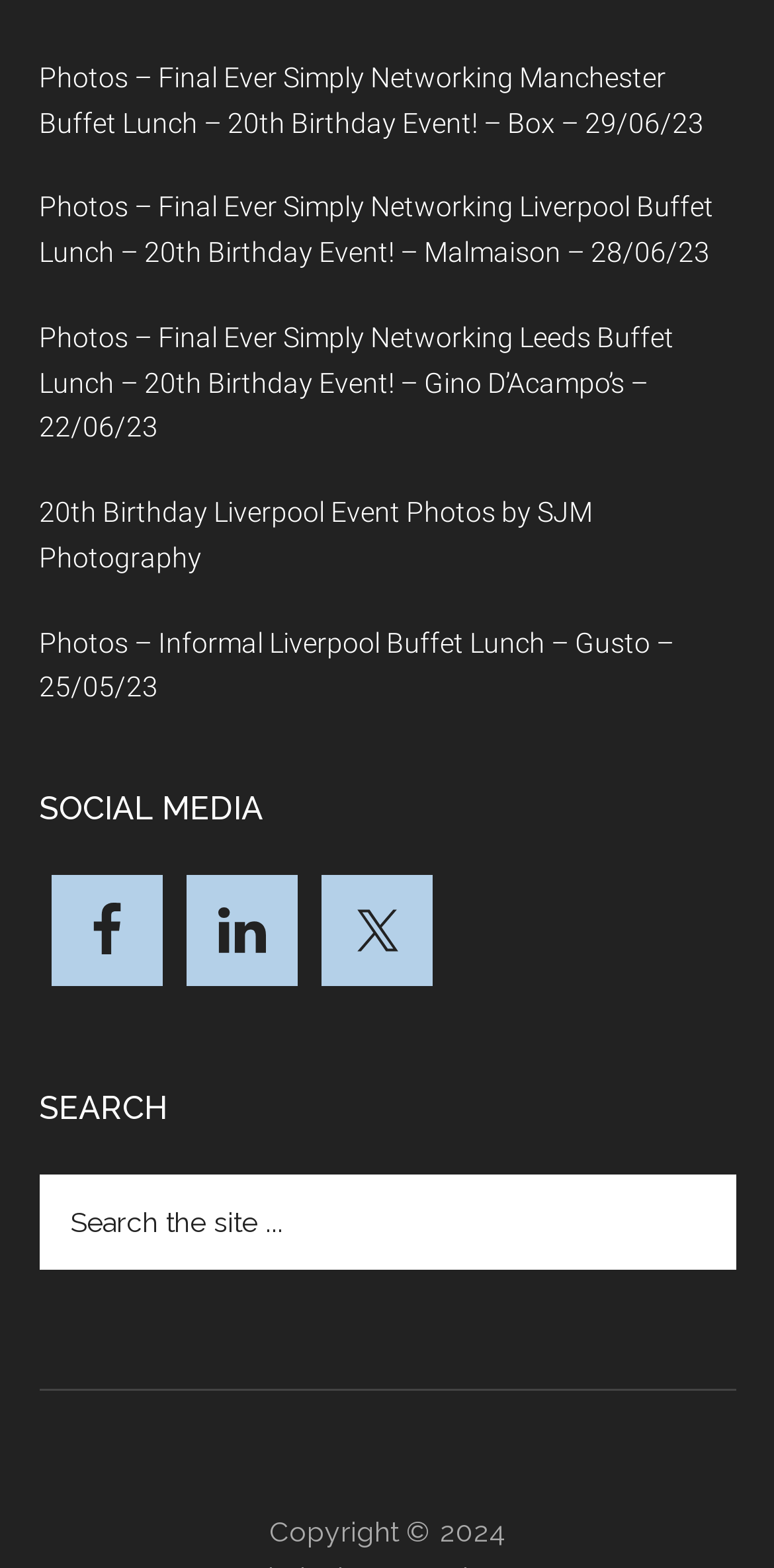What is the last event listed on the webpage?
Using the details shown in the screenshot, provide a comprehensive answer to the question.

I looked at the list of links at the top of the webpage and found the last event listed, which is the 'Photos – Final Ever Simply Networking Manchester Buffet Lunch – 20th Birthday Event!'.